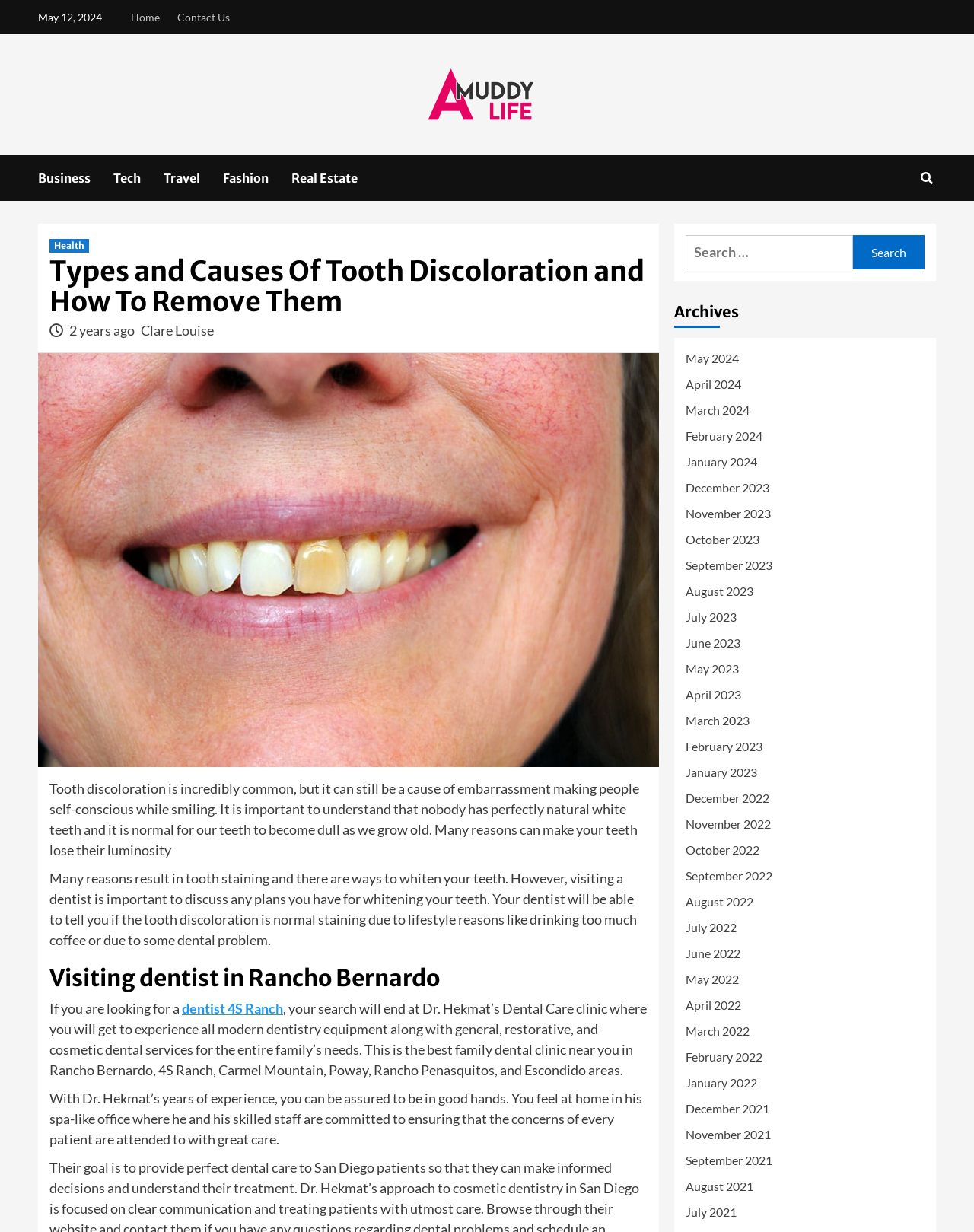What is the name of the author of this article?
Utilize the image to construct a detailed and well-explained answer.

The link 'Clare Louise' is present below the heading, which suggests that Clare Louise is the author of this article.